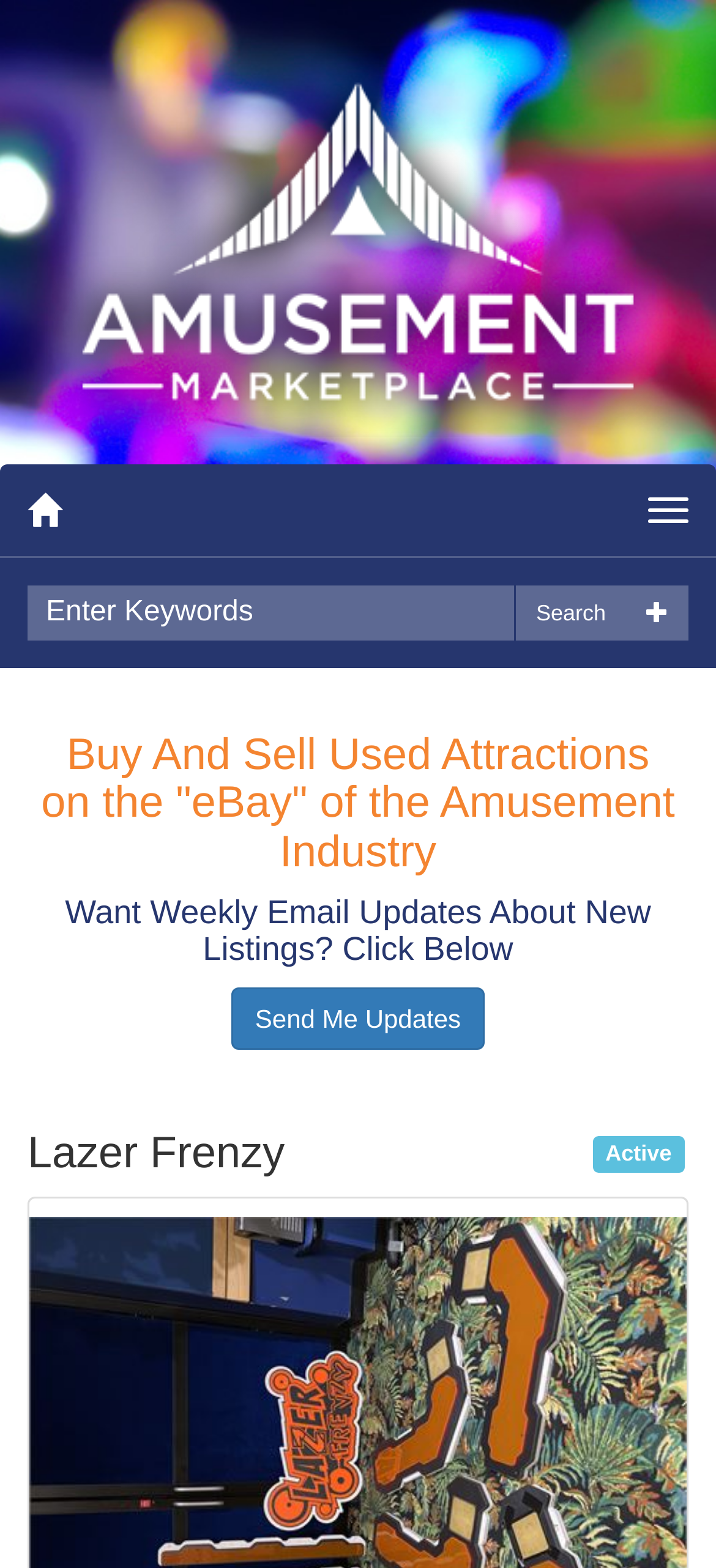Please answer the following query using a single word or phrase: 
What is the function of the textbox in the middle of the webpage?

Enter Keywords